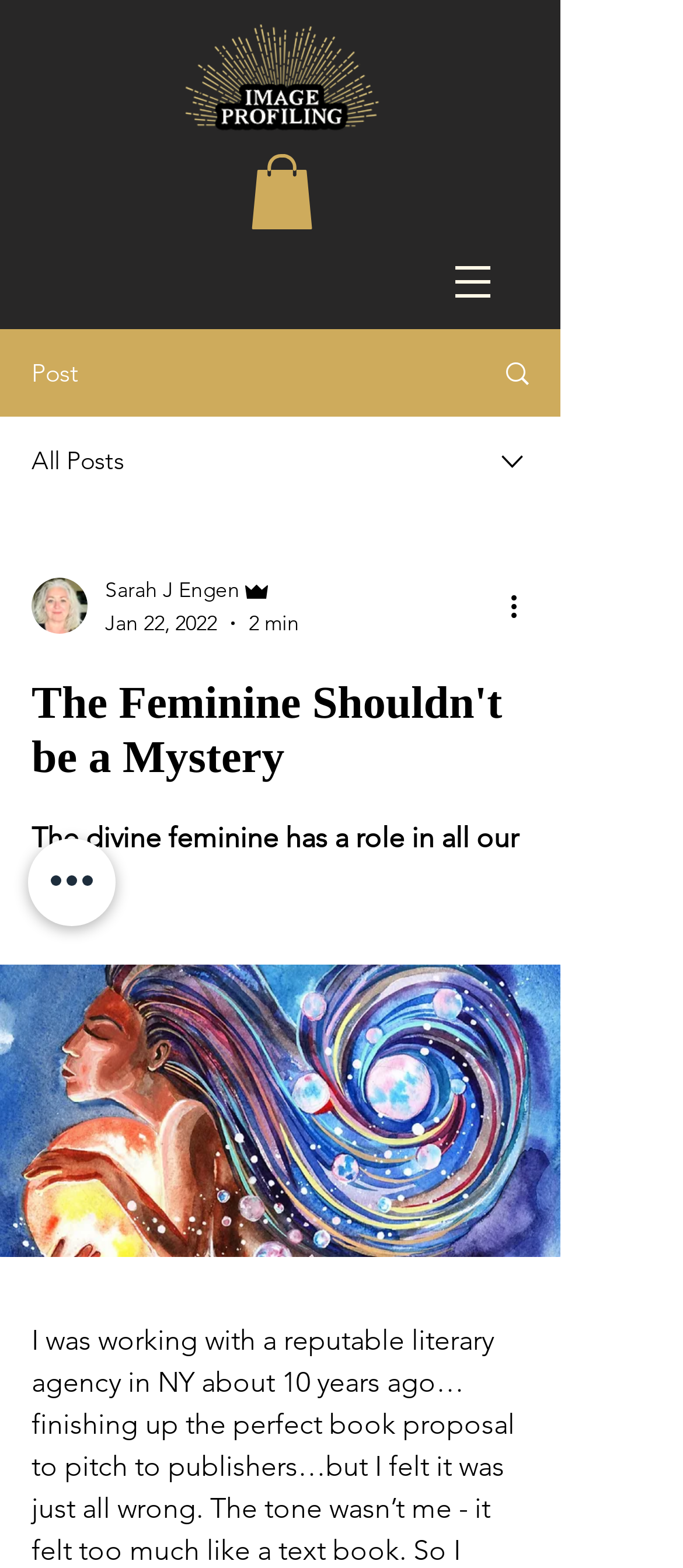Provide the bounding box coordinates for the UI element described in this sentence: "Sarah J Engen". The coordinates should be four float values between 0 and 1, i.e., [left, top, right, bottom].

[0.154, 0.366, 0.438, 0.387]